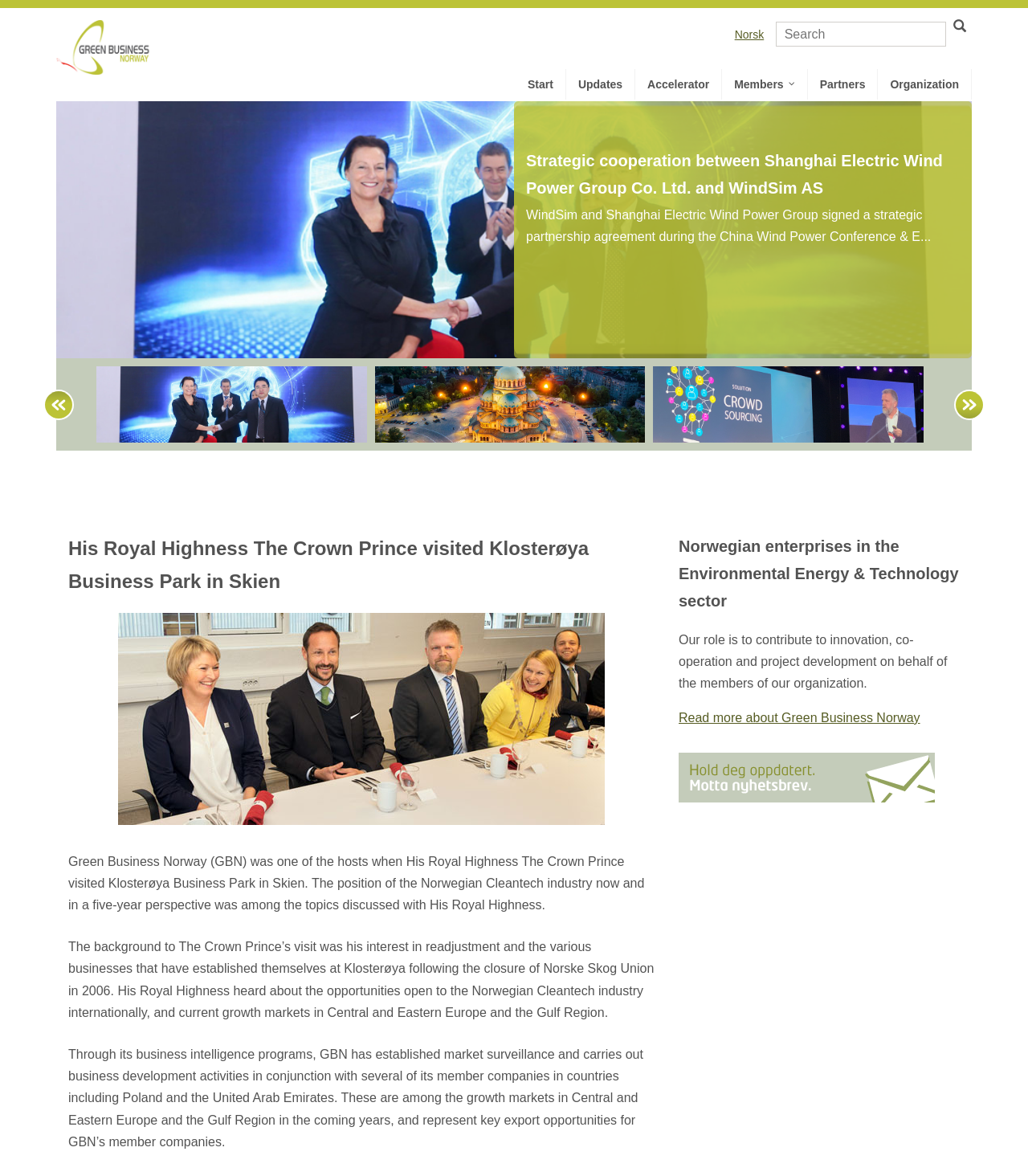Identify the bounding box coordinates of the specific part of the webpage to click to complete this instruction: "Go to the Start page".

[0.502, 0.059, 0.551, 0.085]